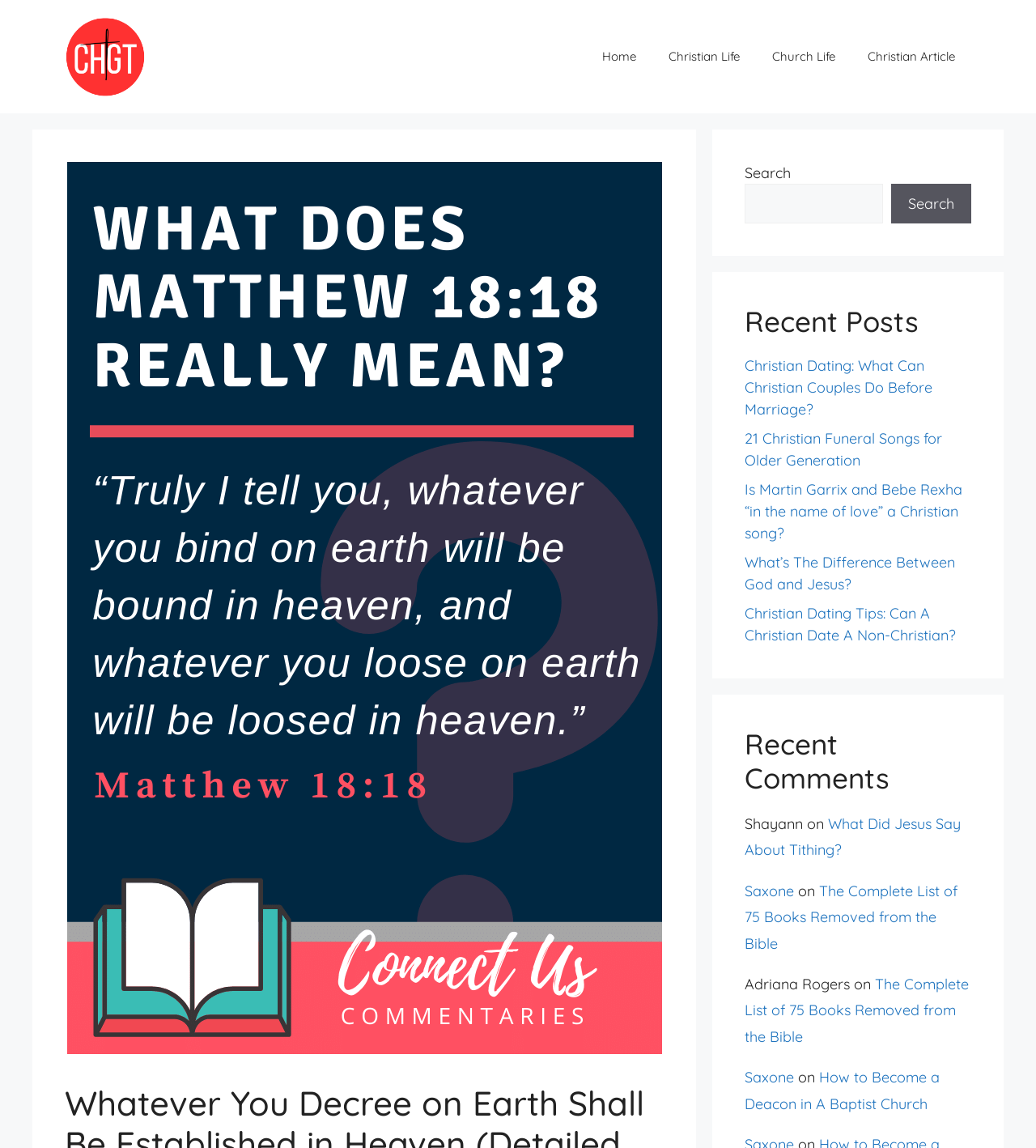Can you find the bounding box coordinates for the element to click on to achieve the instruction: "Go to the home page"?

None